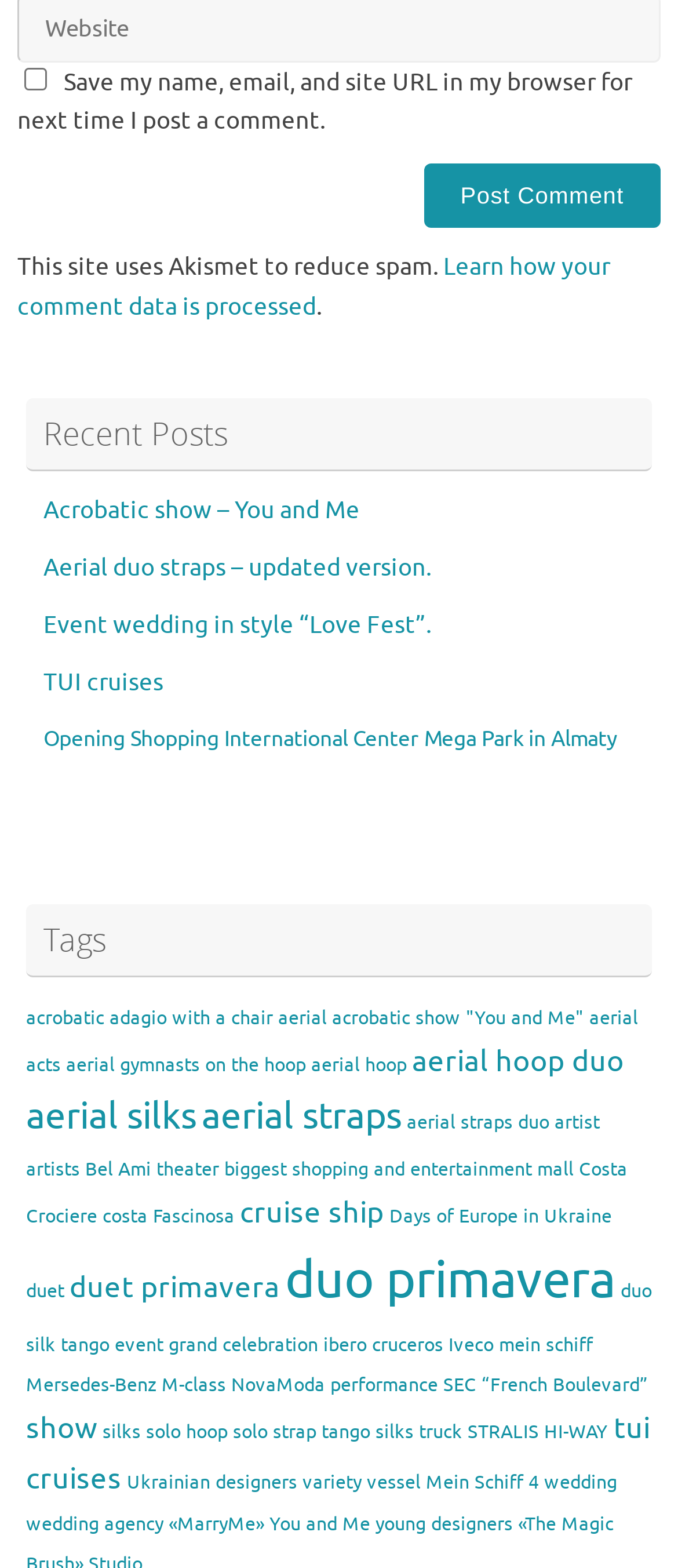Identify the coordinates of the bounding box for the element that must be clicked to accomplish the instruction: "Post a comment".

[0.625, 0.105, 0.974, 0.146]